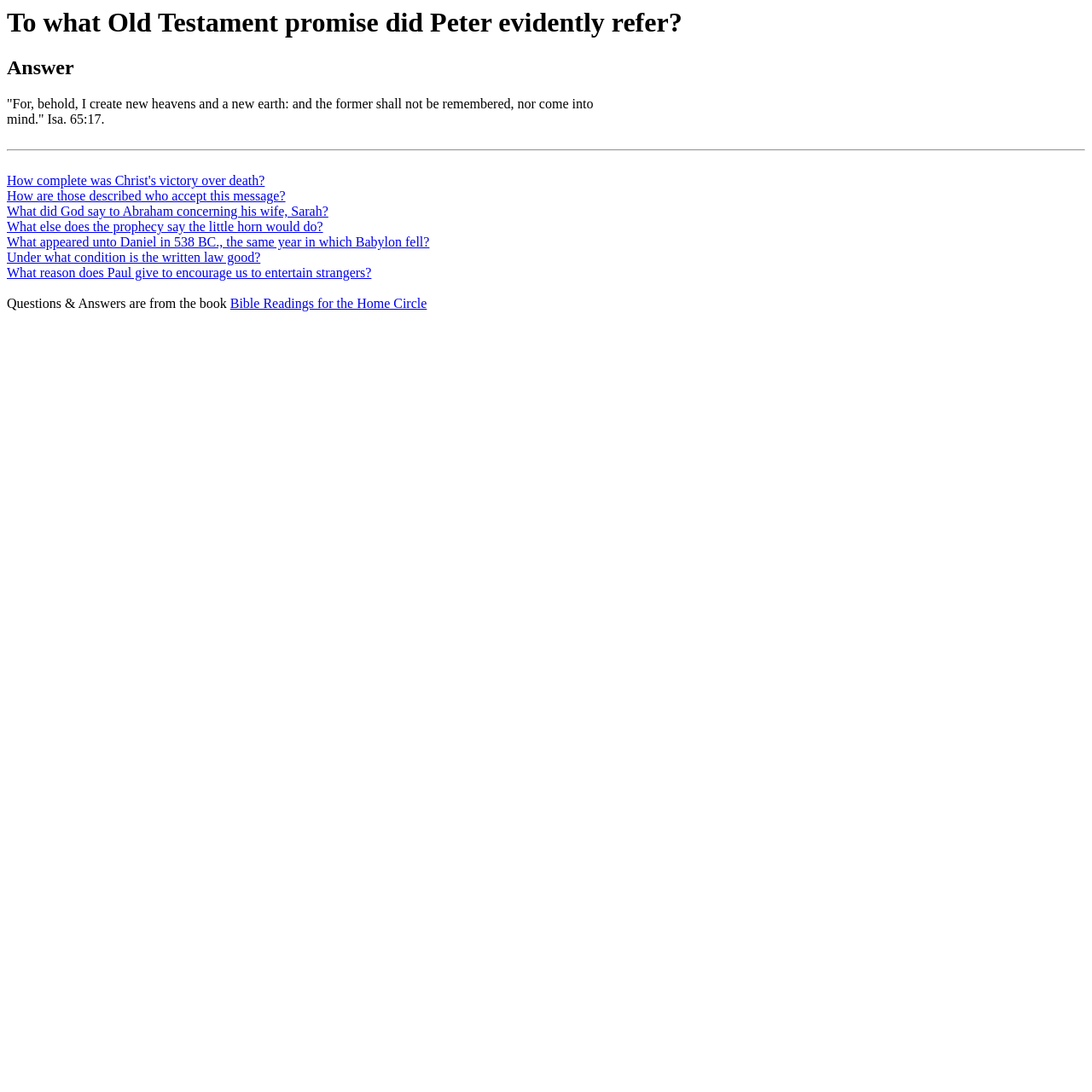Pinpoint the bounding box coordinates of the area that must be clicked to complete this instruction: "Follow 'Bible Readings for the Home Circle'".

[0.211, 0.271, 0.391, 0.285]